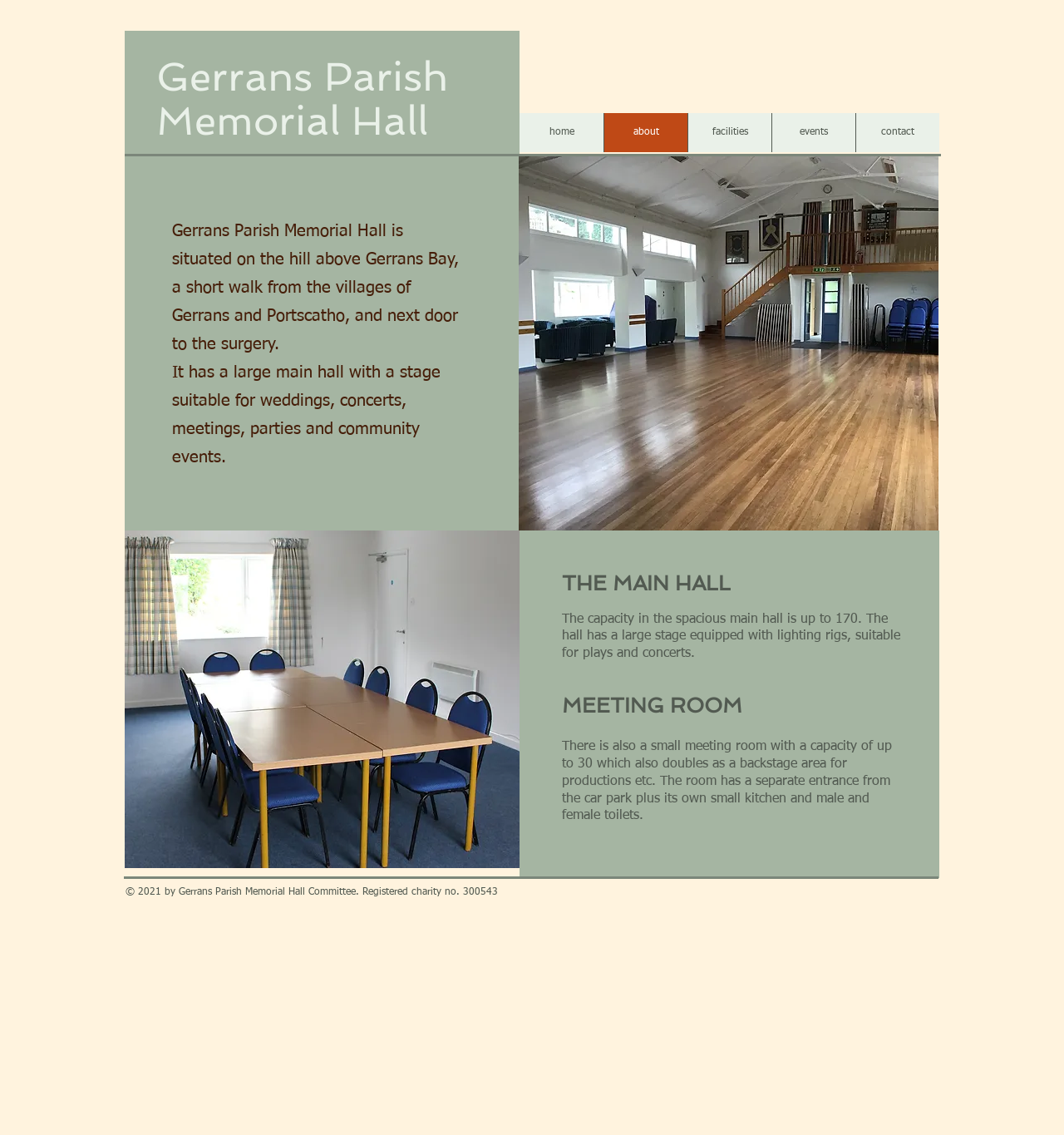Identify the bounding box coordinates of the HTML element based on this description: "about".

[0.567, 0.1, 0.646, 0.134]